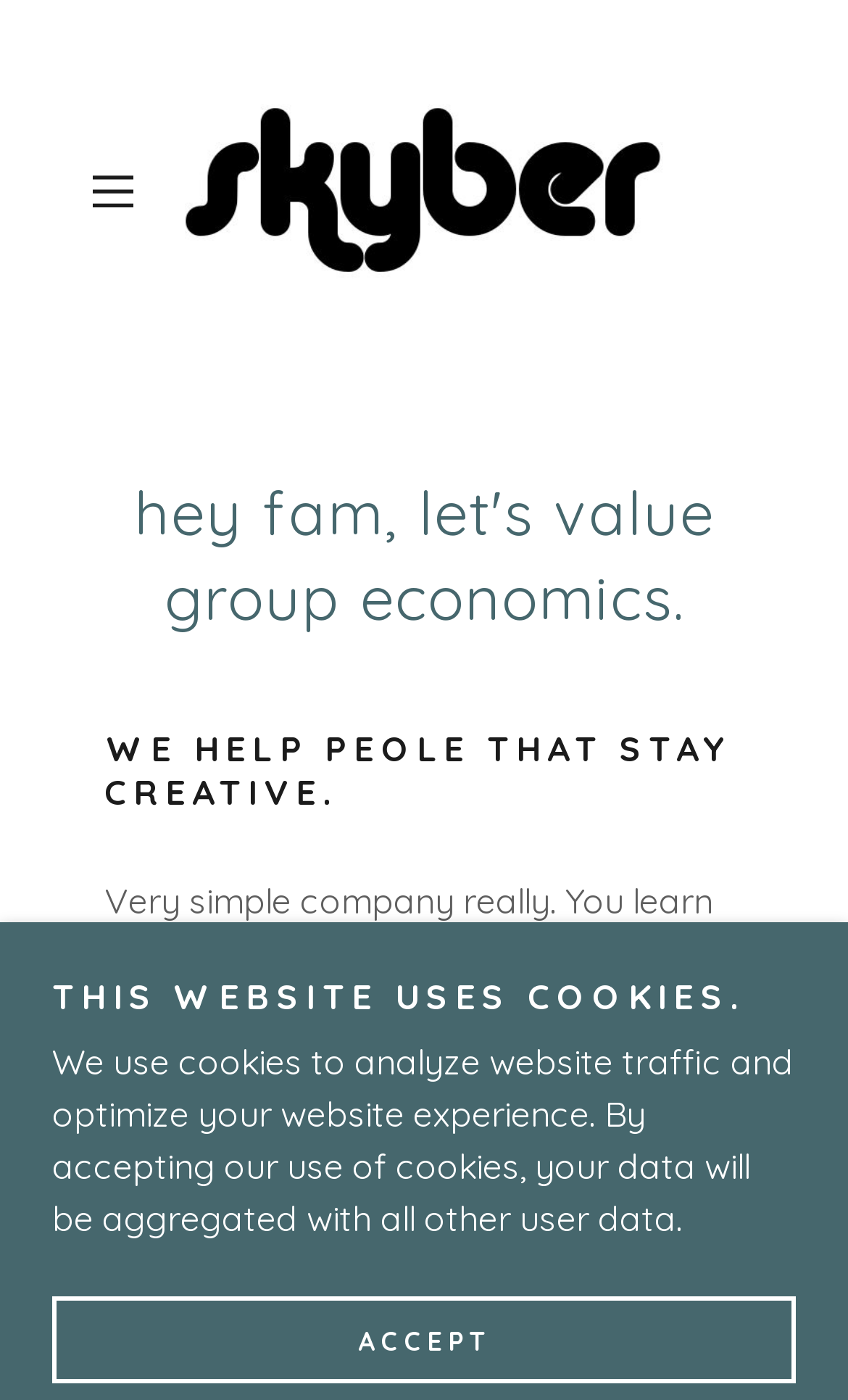What is the focus of the website?
Answer with a single word or short phrase according to what you see in the image.

Creative People